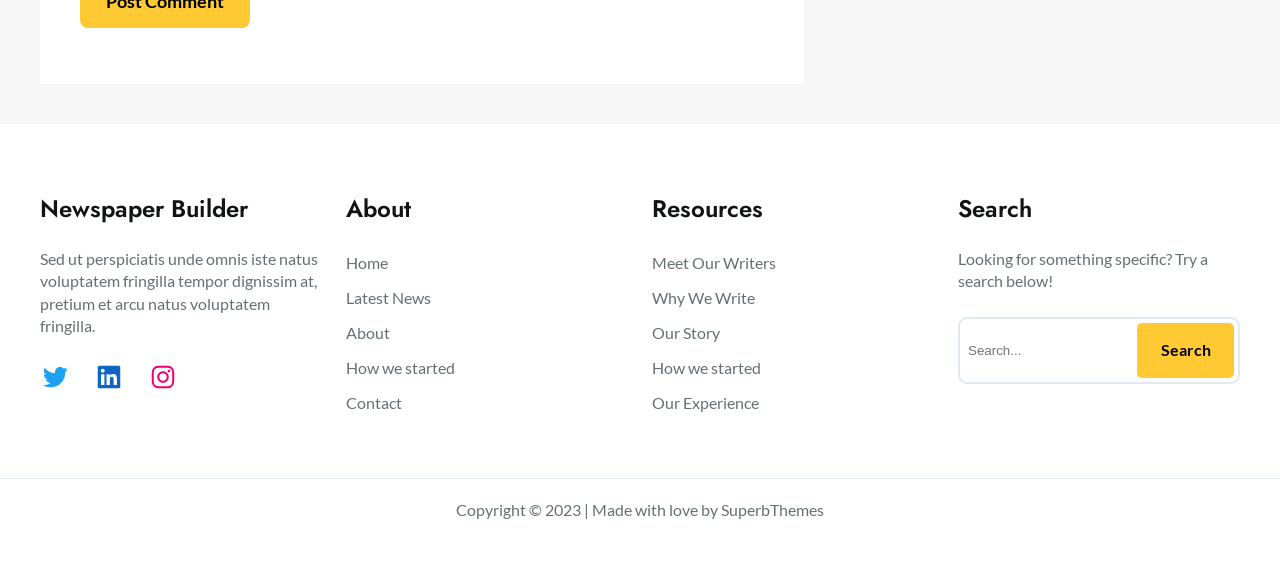Determine the bounding box coordinates of the target area to click to execute the following instruction: "Read about How we started."

[0.27, 0.624, 0.355, 0.677]